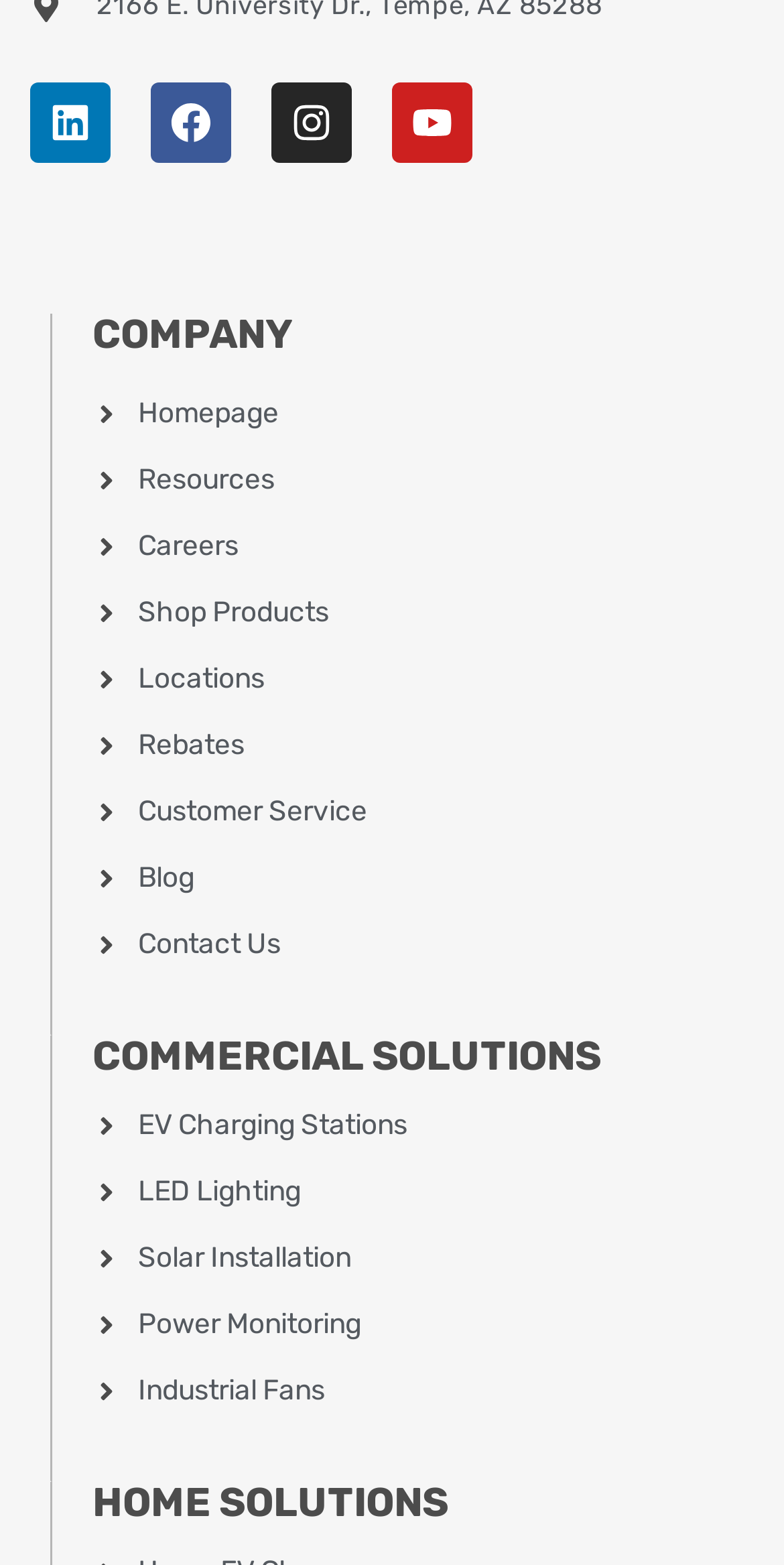Give a short answer to this question using one word or a phrase:
Is there a link to a blog on this webpage?

Yes